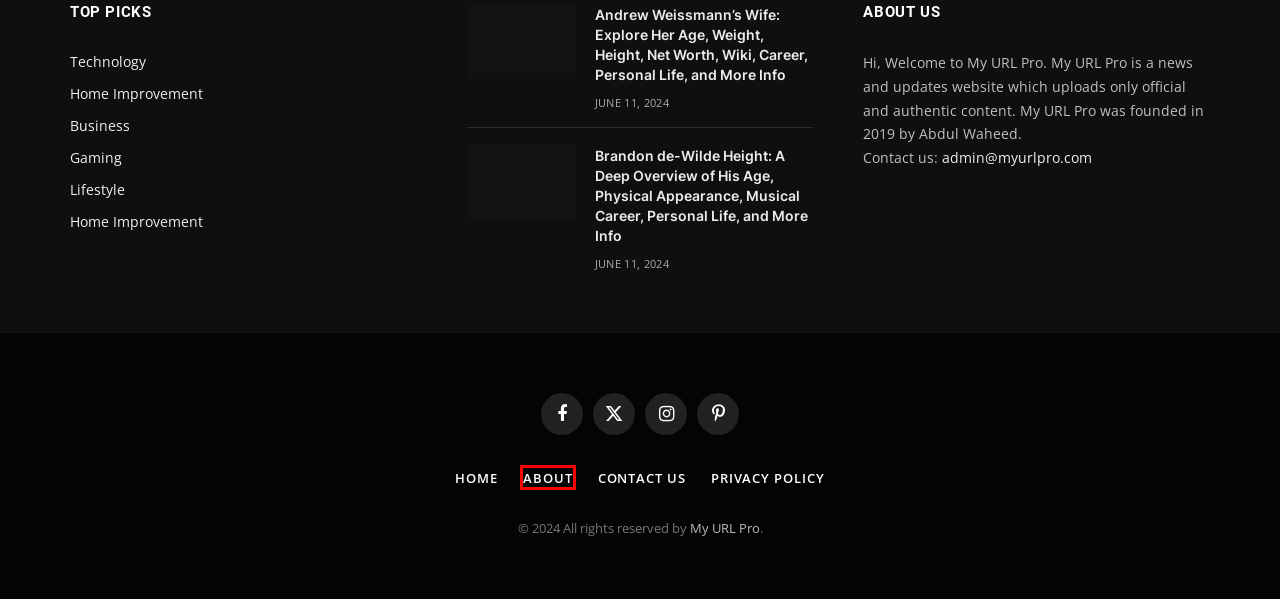Given a webpage screenshot with a red bounding box around a particular element, identify the best description of the new webpage that will appear after clicking on the element inside the red bounding box. Here are the candidates:
A. 7 Common Problems With Washing Machines
B. The Right Electrician: A Guide to Expert Services
C. Privacy Policy - My URL Pro
D. An Overview of Dasha Zhukova Height, Career, Net Worth, Age
E. Gaming Archives - My URL Pro
F. Contact Us - My URL Pro
G. About - My URL Pro
H. Owaissoomro, Author at My URL Pro

G